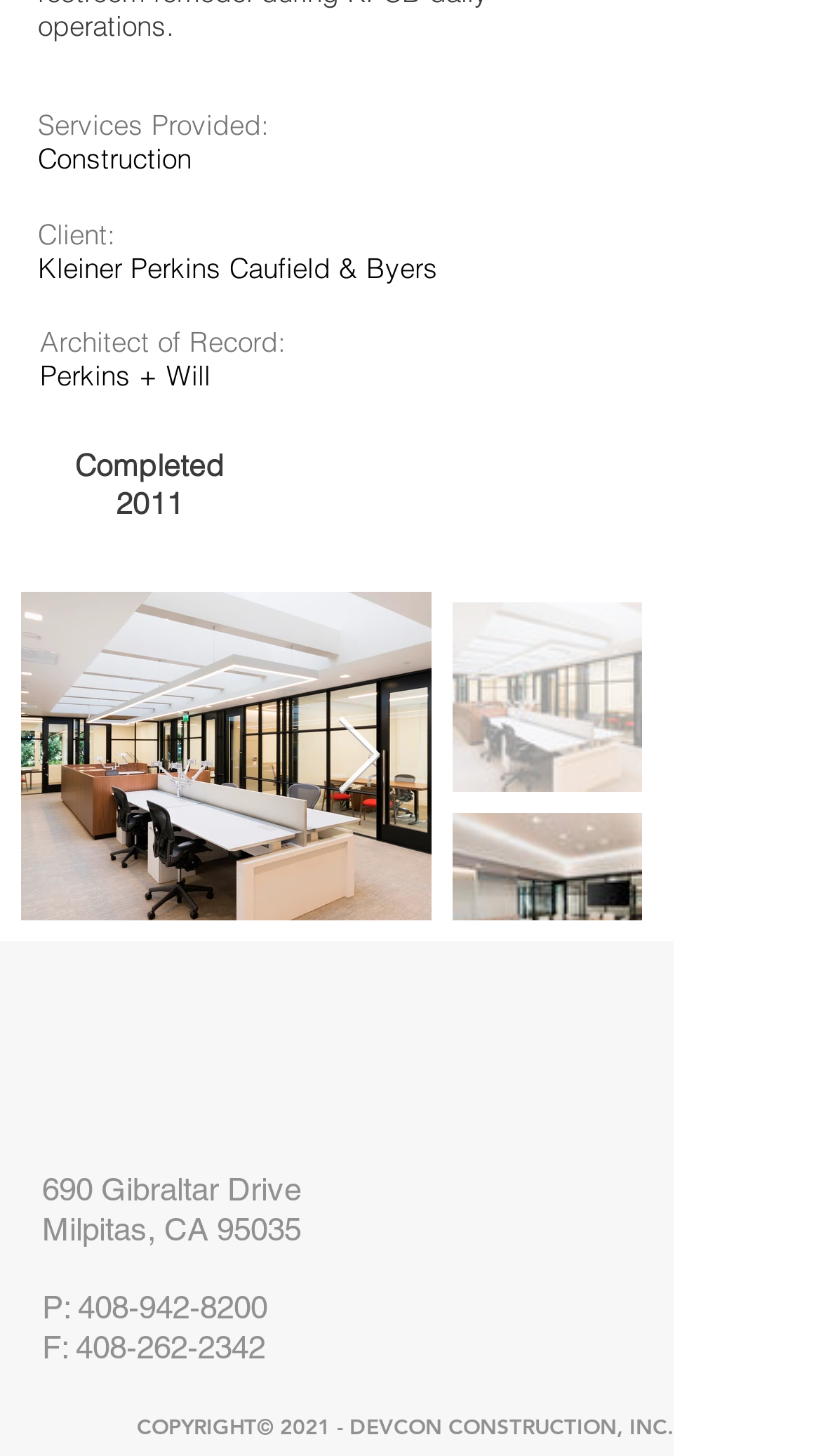Please determine the bounding box coordinates for the UI element described here. Use the format (top-left x, top-left y, bottom-right x, bottom-right y) with values bounded between 0 and 1: aria-label="Next Item"

[0.408, 0.491, 0.467, 0.547]